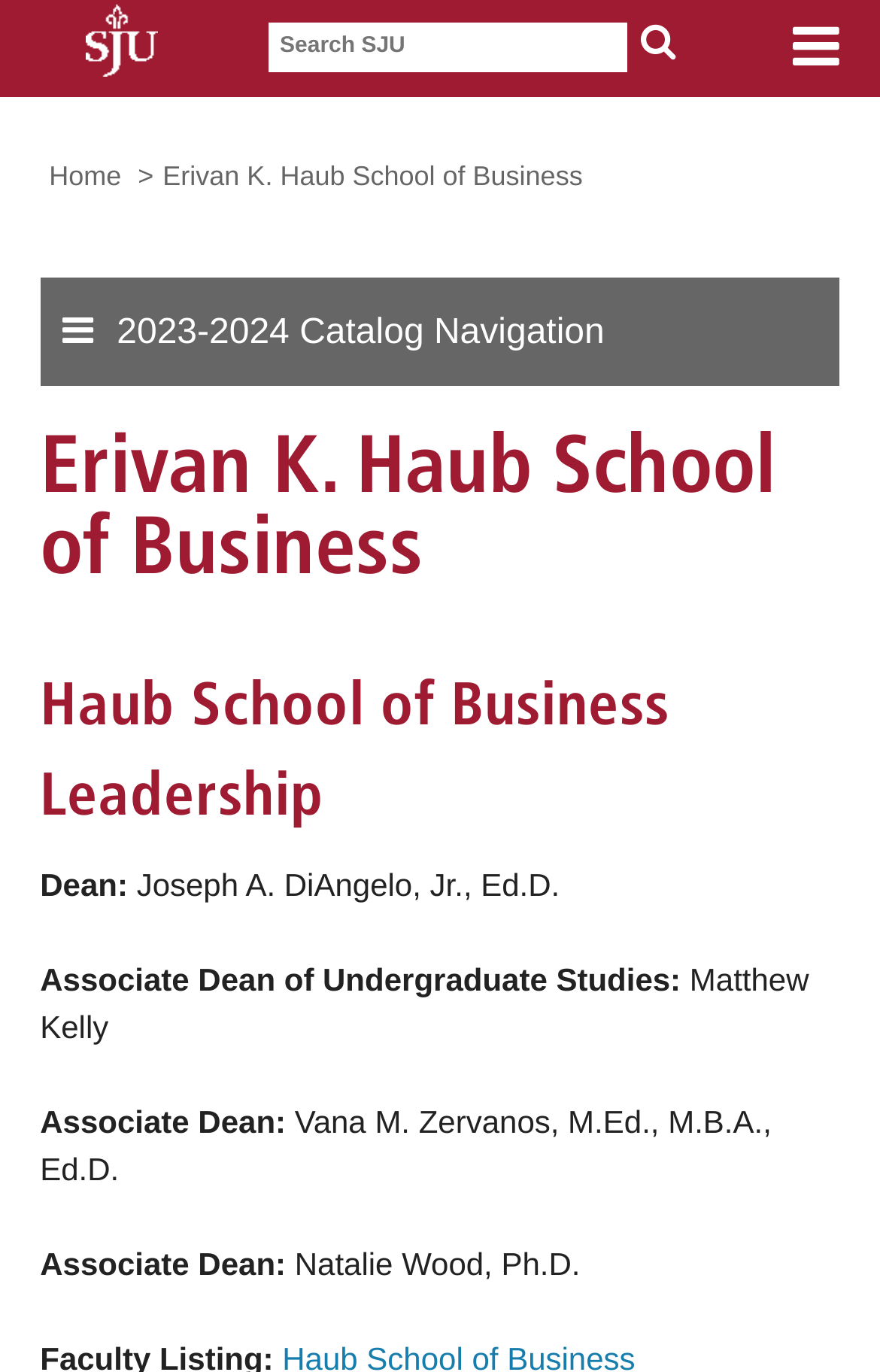Construct a comprehensive caption that outlines the webpage's structure and content.

The webpage is about the Erivan K. Haub School of Business at Saint Joseph's University. At the top left corner, there is an image of the university's mobile site. On the top right corner, there is a button with a menu icon. Below the menu button, there is a search bar with a text box and a search button. The search bar is accompanied by the text "Search SJU".

Below the search bar, there is a navigation section with a breadcrumb trail, which includes a link to the home page and the current page, "Erivan K. Haub School of Business". 

The main content of the page is divided into sections. The first section has a heading "Erivan K. Haub School of Business" and a subheading "Haub School of Business Leadership". Below the subheading, there are several paragraphs of text, including information about the dean, associate deans, and other staff members. The text is organized in a hierarchical structure, with the most important information at the top and the less important information below.

There are a total of 5 buttons, 1 image, 1 search bar, 1 navigation section, and 14 static text elements on the page. The static text elements are used to display various pieces of information, including headings, paragraphs, and labels.